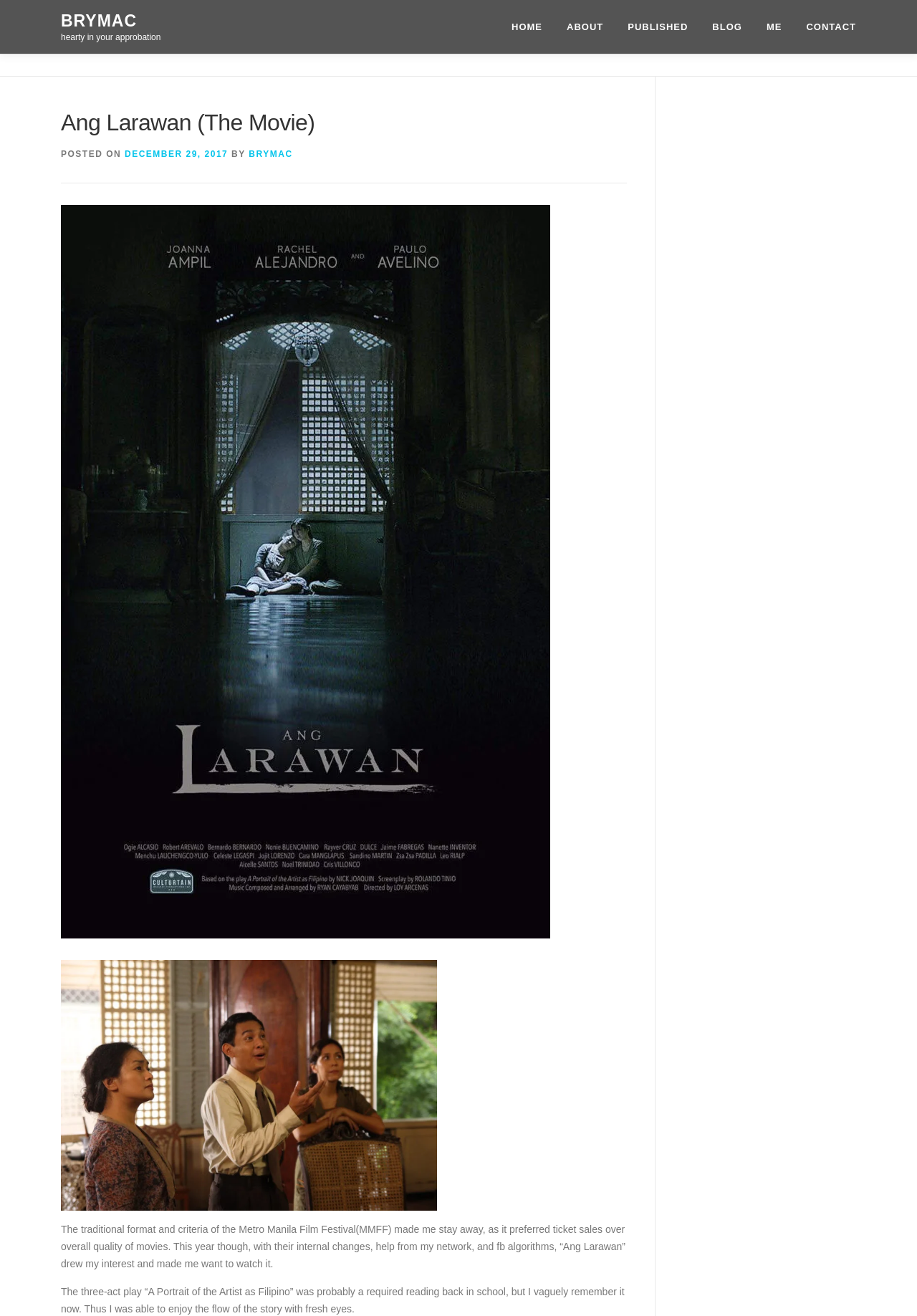How many links are in the top navigation bar? Based on the image, give a response in one word or a short phrase.

6